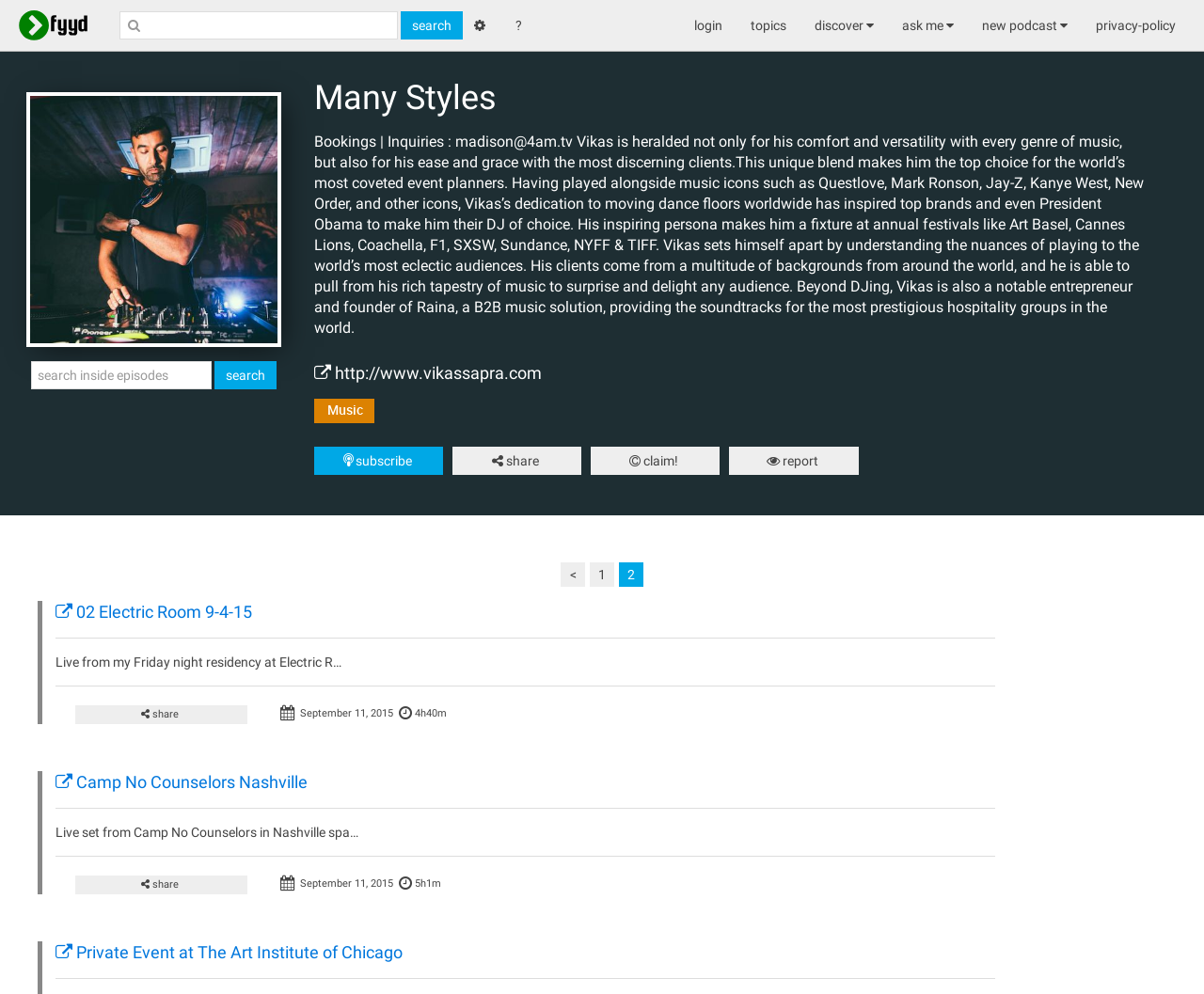Please locate the bounding box coordinates of the element that should be clicked to achieve the given instruction: "search inside episodes".

[0.026, 0.363, 0.176, 0.392]